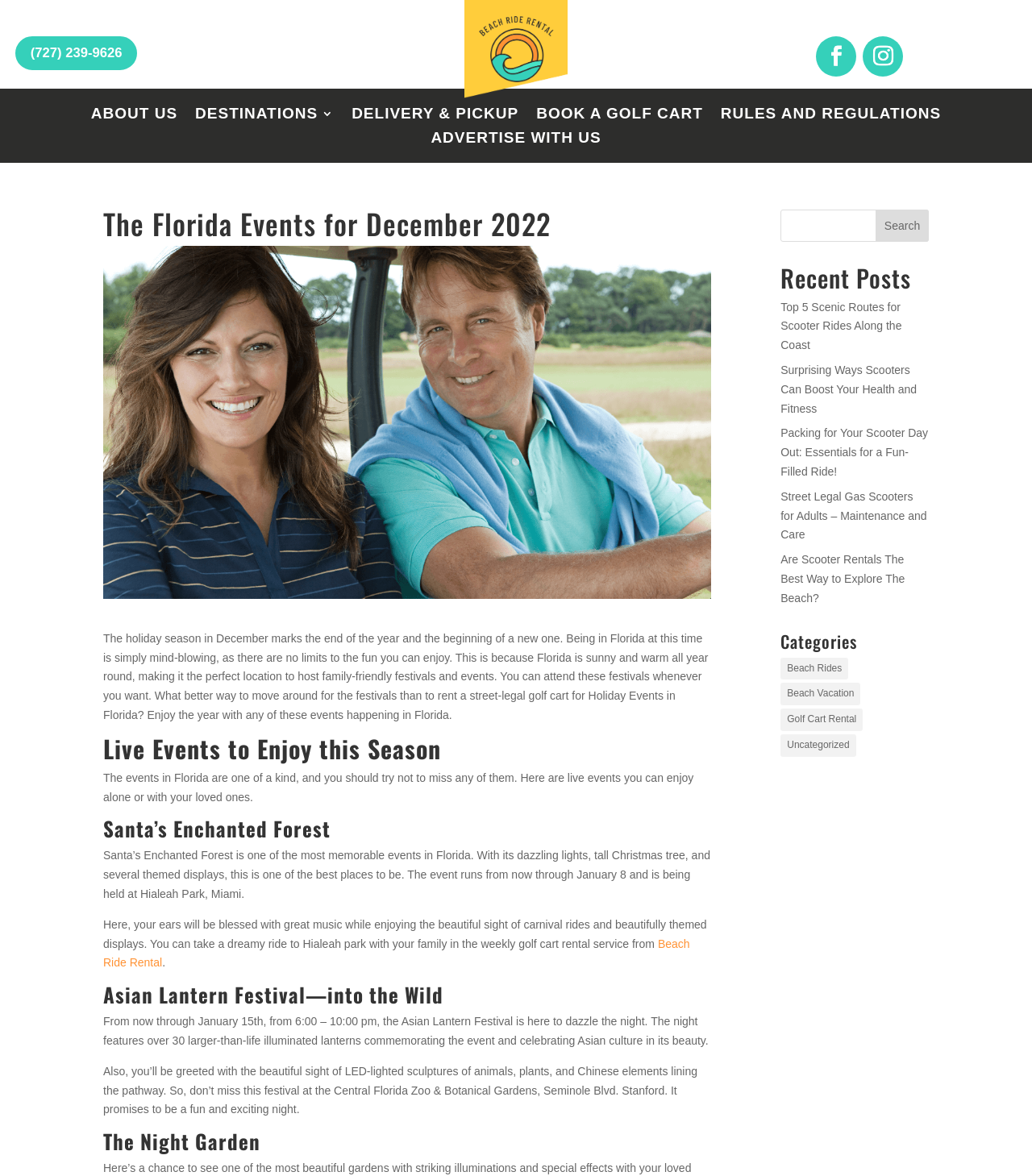Determine the bounding box coordinates in the format (top-left x, top-left y, bottom-right x, bottom-right y). Ensure all values are floating point numbers between 0 and 1. Identify the bounding box of the UI element described by: Book A Golf Cart

[0.52, 0.092, 0.681, 0.107]